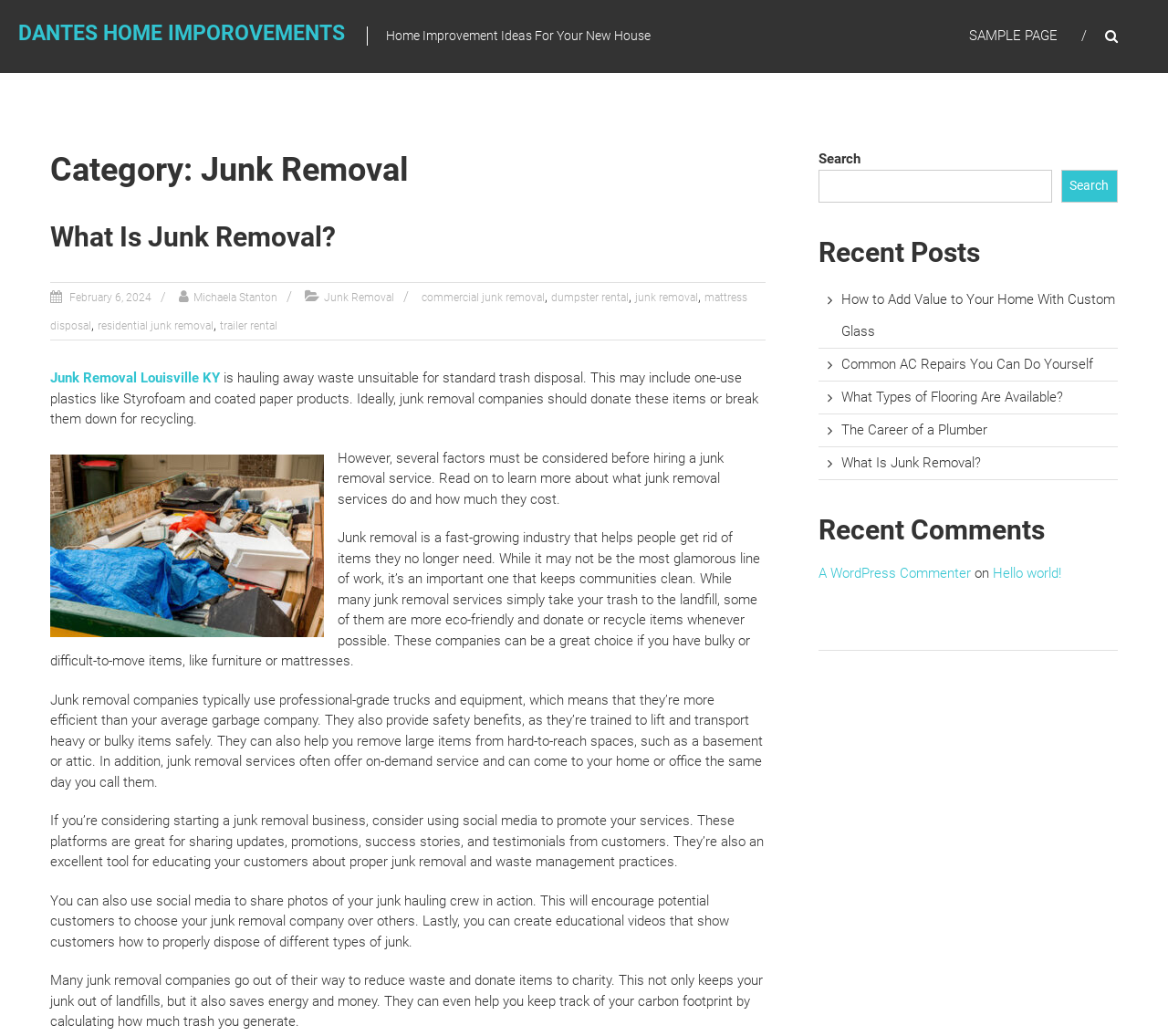Give a succinct answer to this question in a single word or phrase: 
What is the purpose of junk removal companies?

To remove unwanted items